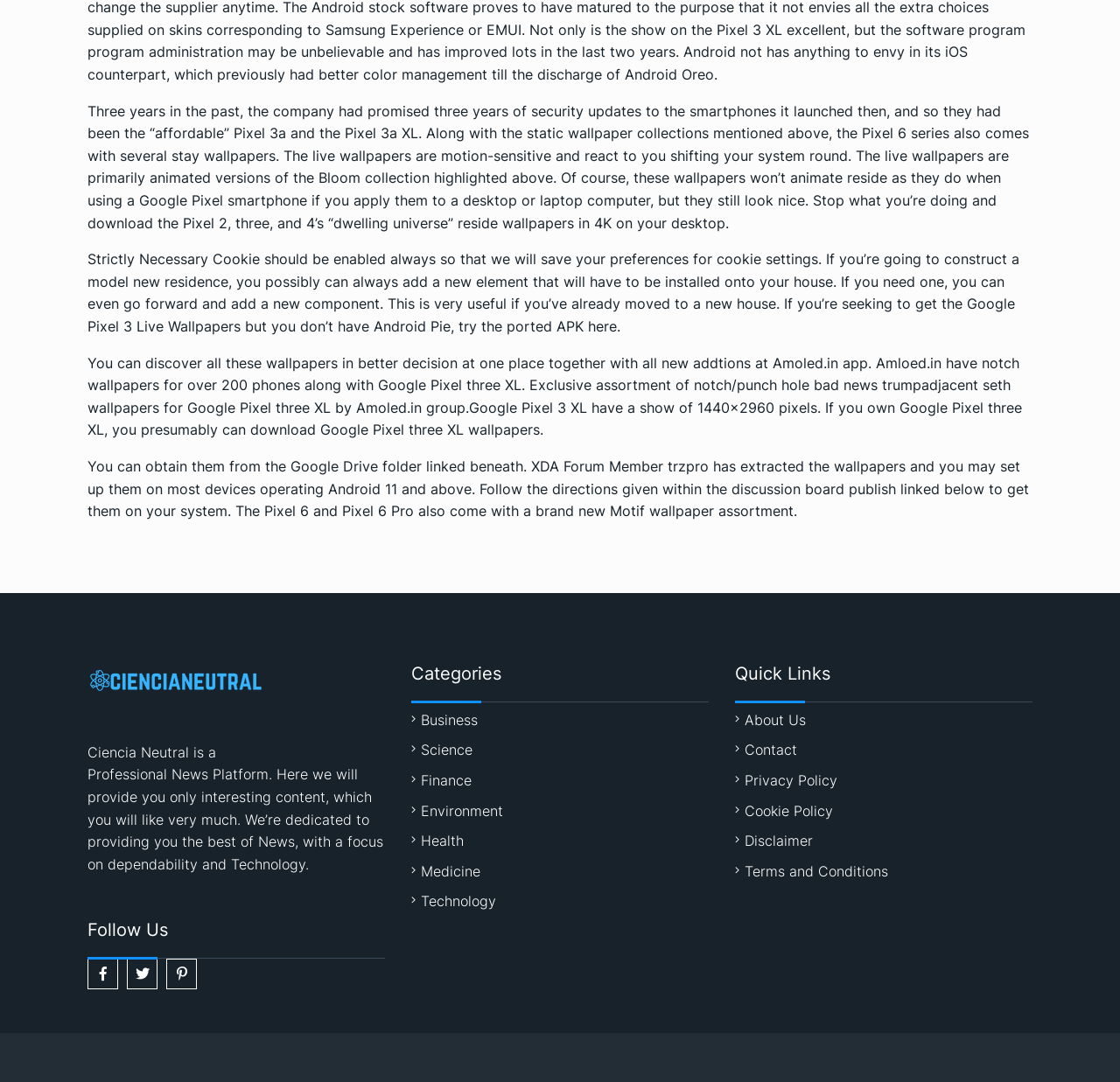Please provide a brief answer to the question using only one word or phrase: 
What is the name of the website?

Ciencia Neutral